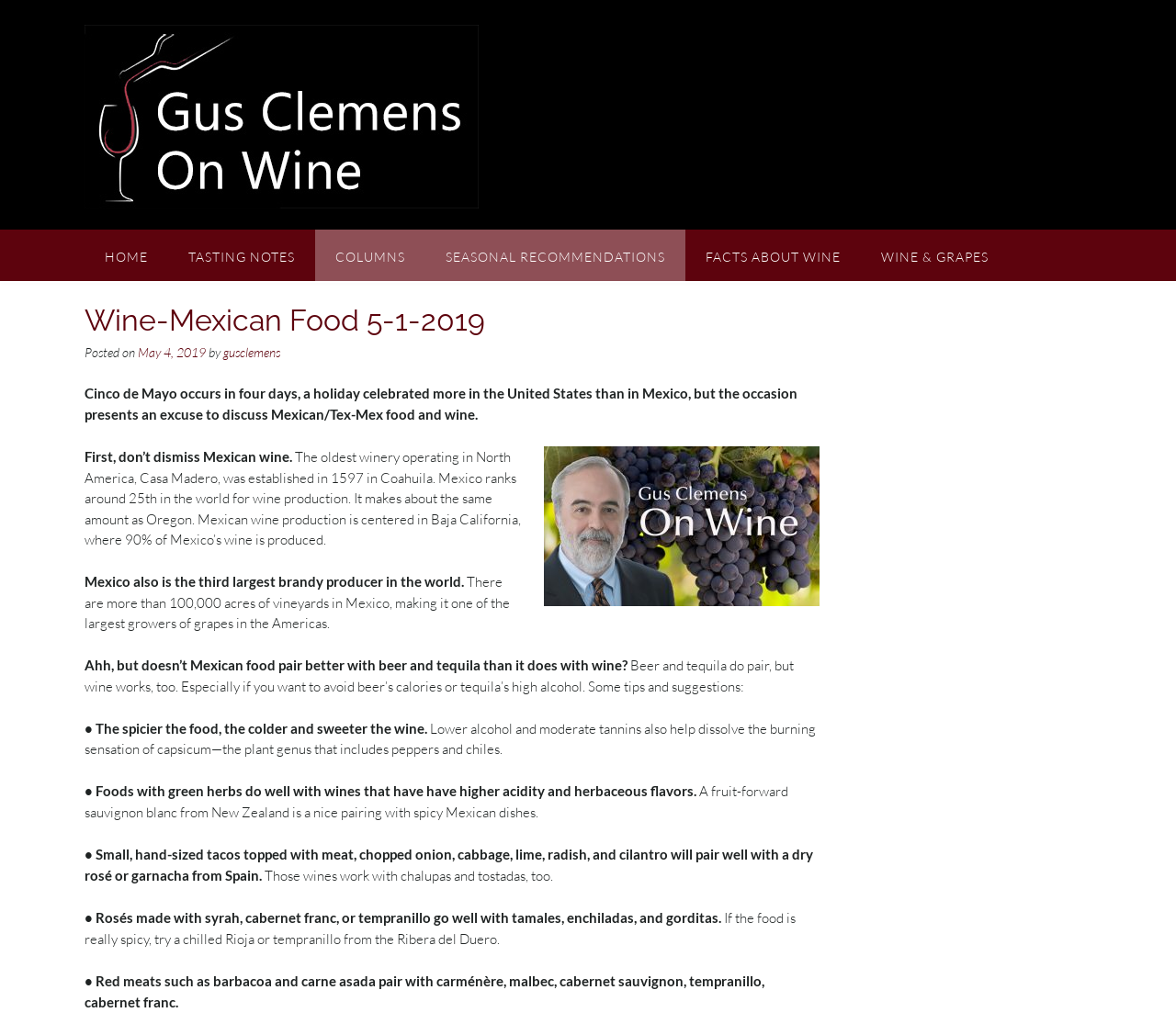What is the oldest winery operating in North America?
We need a detailed and meticulous answer to the question.

According to the article, Casa Madero, established in 1597 in Coahuila, Mexico, is the oldest winery operating in North America.